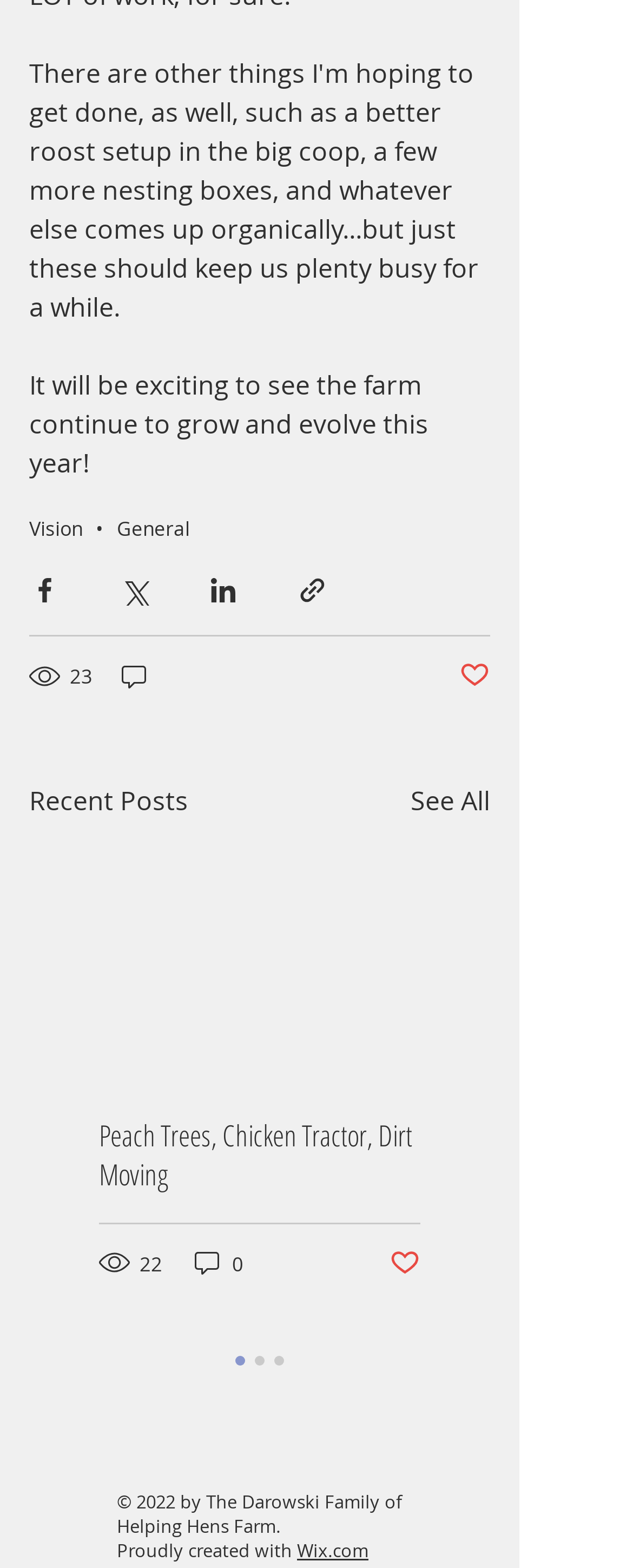Please determine the bounding box coordinates for the element that should be clicked to follow these instructions: "Like the post".

[0.615, 0.795, 0.664, 0.816]